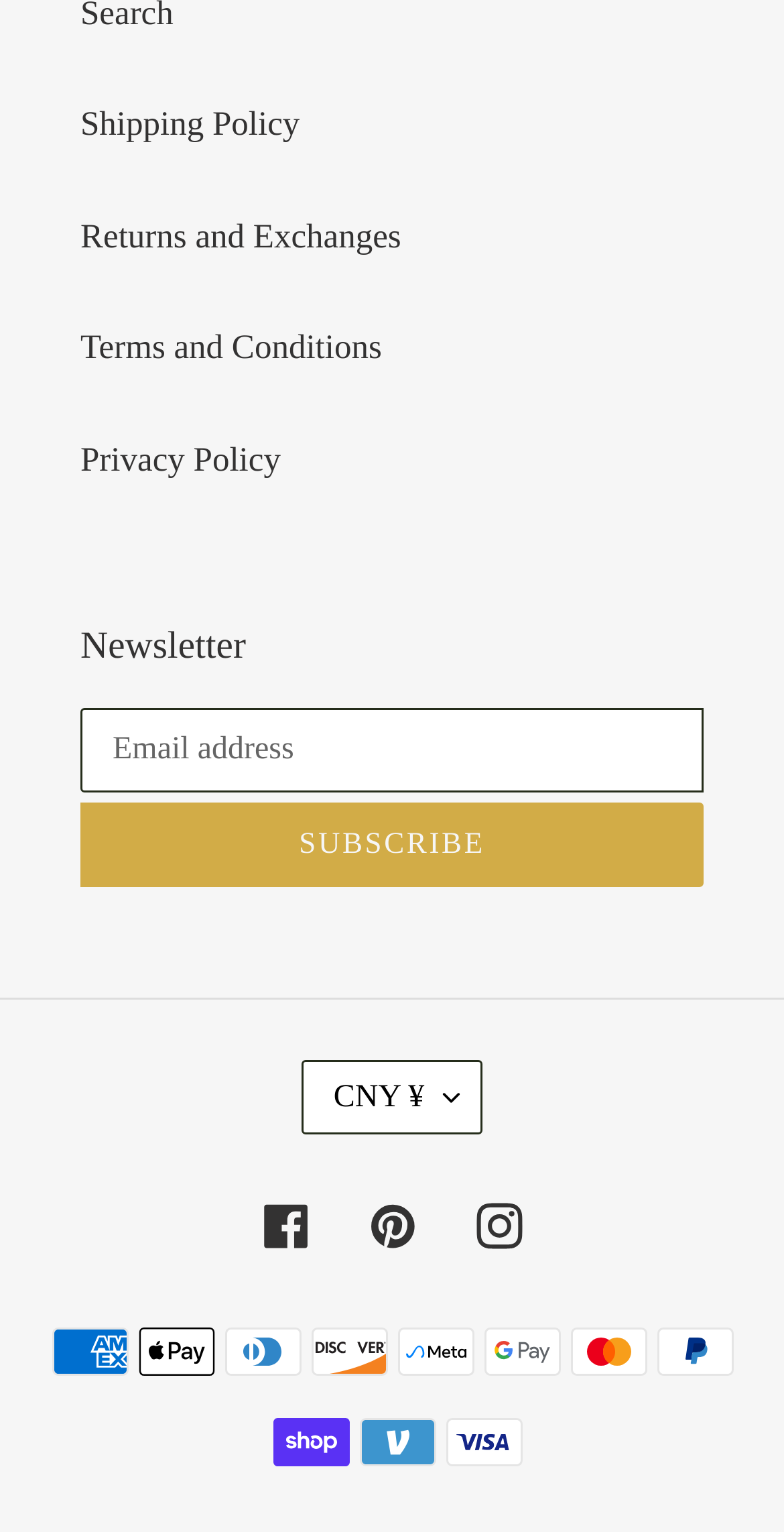Identify the bounding box coordinates for the element you need to click to achieve the following task: "Pay with American Express". Provide the bounding box coordinates as four float numbers between 0 and 1, in the form [left, top, right, bottom].

[0.065, 0.866, 0.163, 0.898]